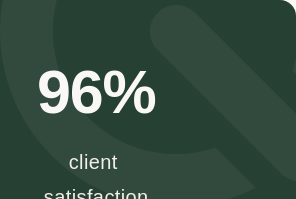What does the figure '96%' indicate?
Observe the image and answer the question with a one-word or short phrase response.

Company's success